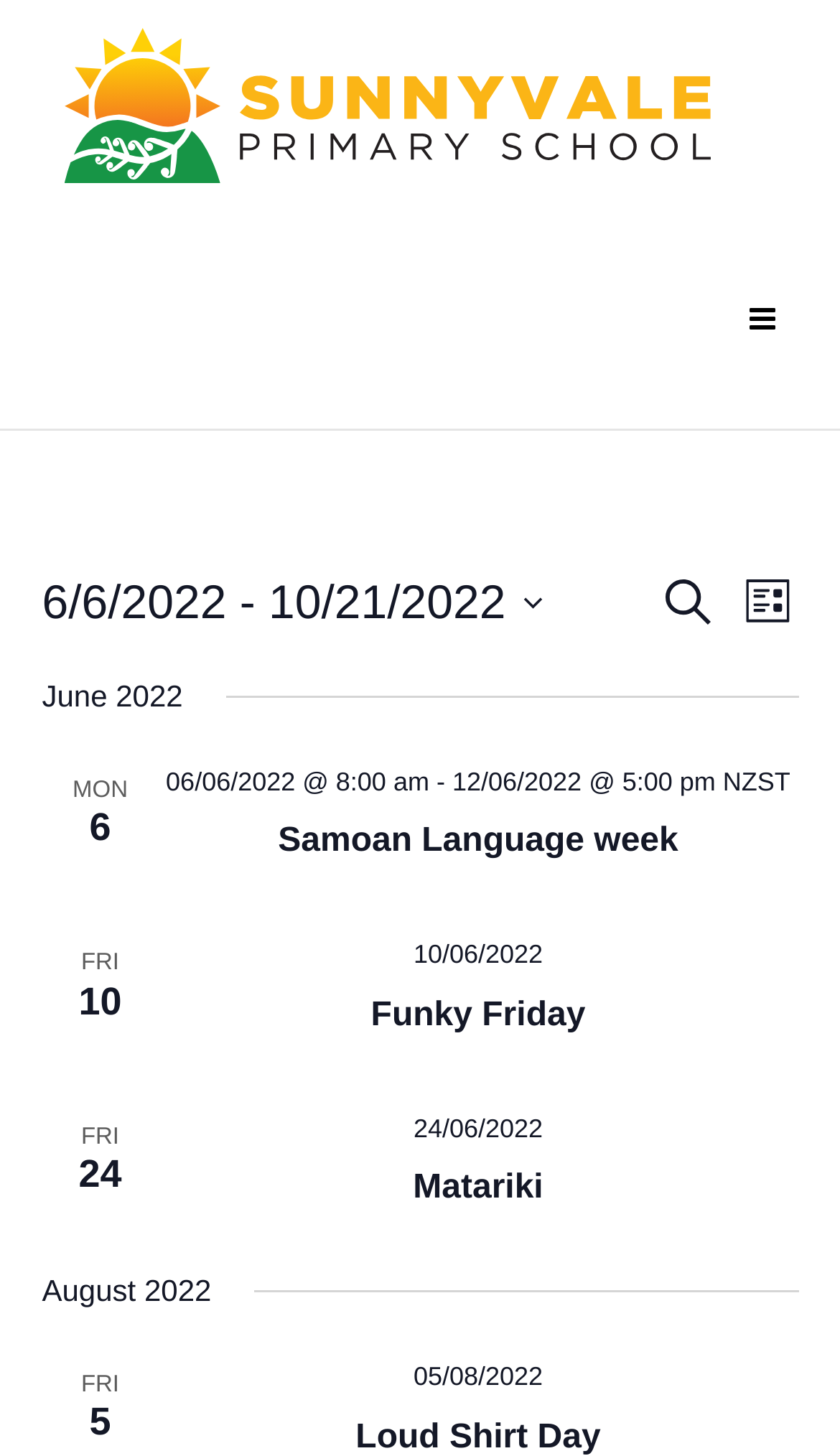Refer to the image and provide an in-depth answer to the question:
How many events are listed for June 2022?

I counted the number of events listed for June 2022 by looking at the heading elements with the text 'Samoan Language week', 'Funky Friday', and 'Matariki', which indicate three separate events.